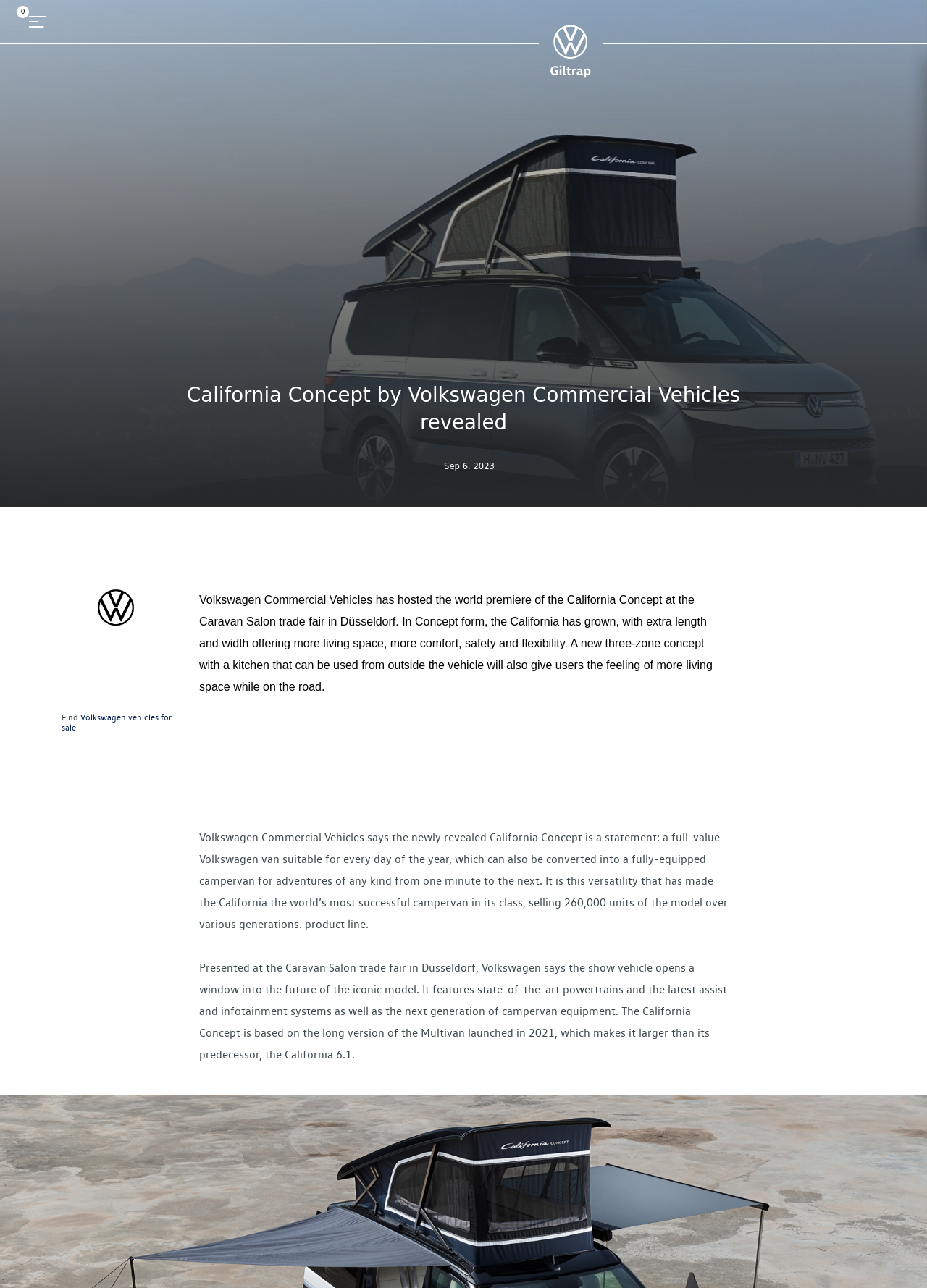Please answer the following question using a single word or phrase: 
When was the article about the California Concept published?

Sep 6, 2023